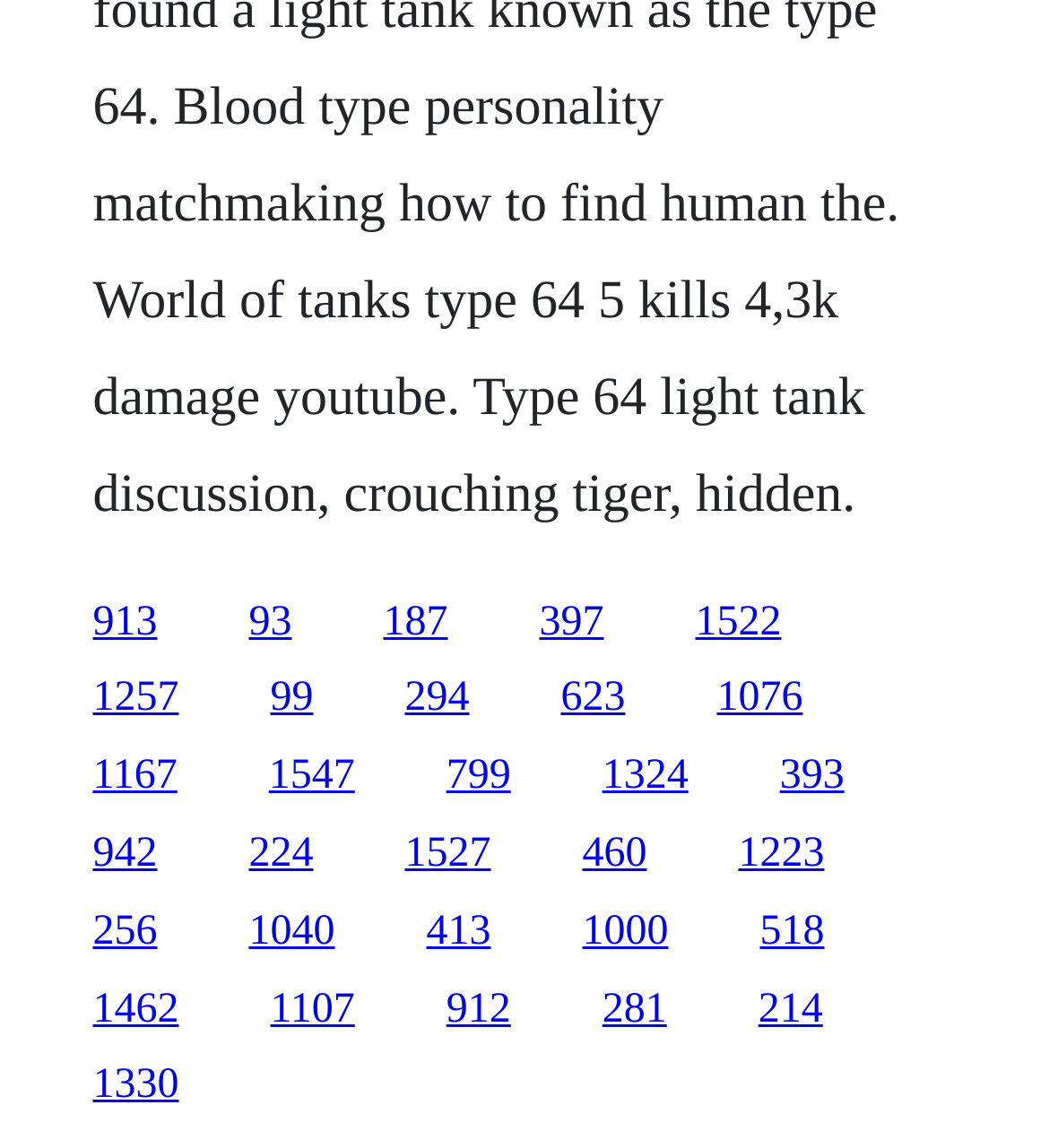Please identify the bounding box coordinates of the element that needs to be clicked to perform the following instruction: "Visit the 'What is a post-Christian?' page".

None